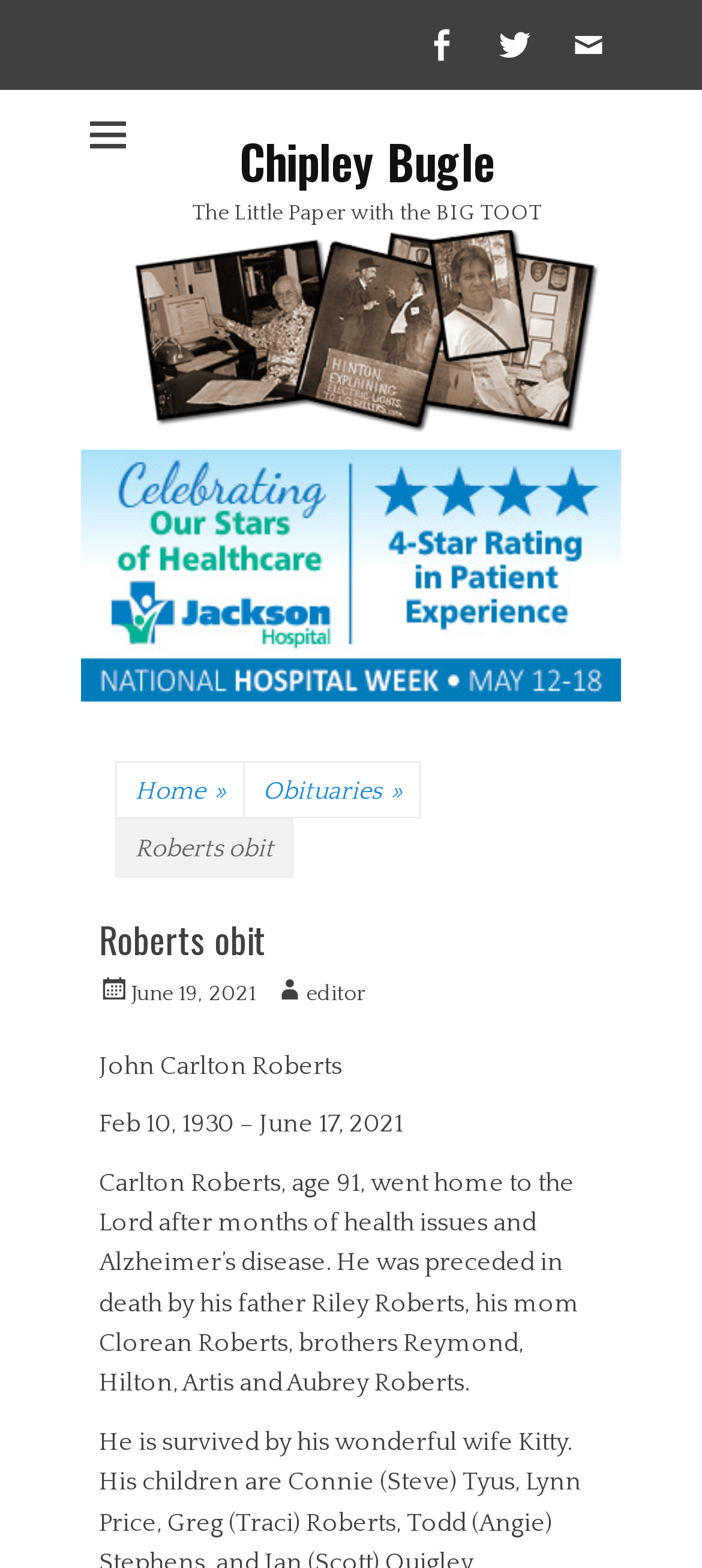Identify the bounding box coordinates of the section to be clicked to complete the task described by the following instruction: "Check the date of the post". The coordinates should be four float numbers between 0 and 1, formatted as [left, top, right, bottom].

[0.141, 0.626, 0.364, 0.641]